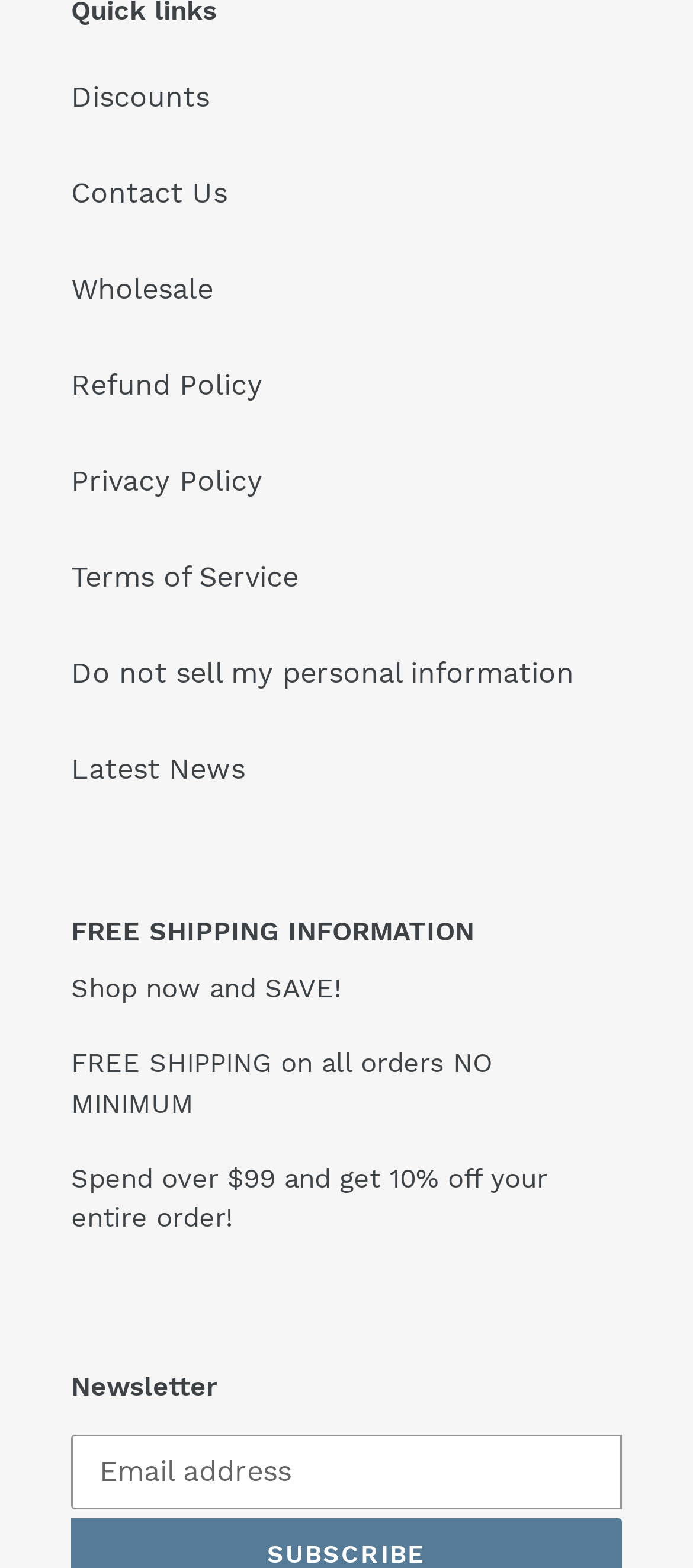Identify the bounding box coordinates of the element to click to follow this instruction: 'View Latest News'. Ensure the coordinates are four float values between 0 and 1, provided as [left, top, right, bottom].

[0.103, 0.48, 0.354, 0.501]